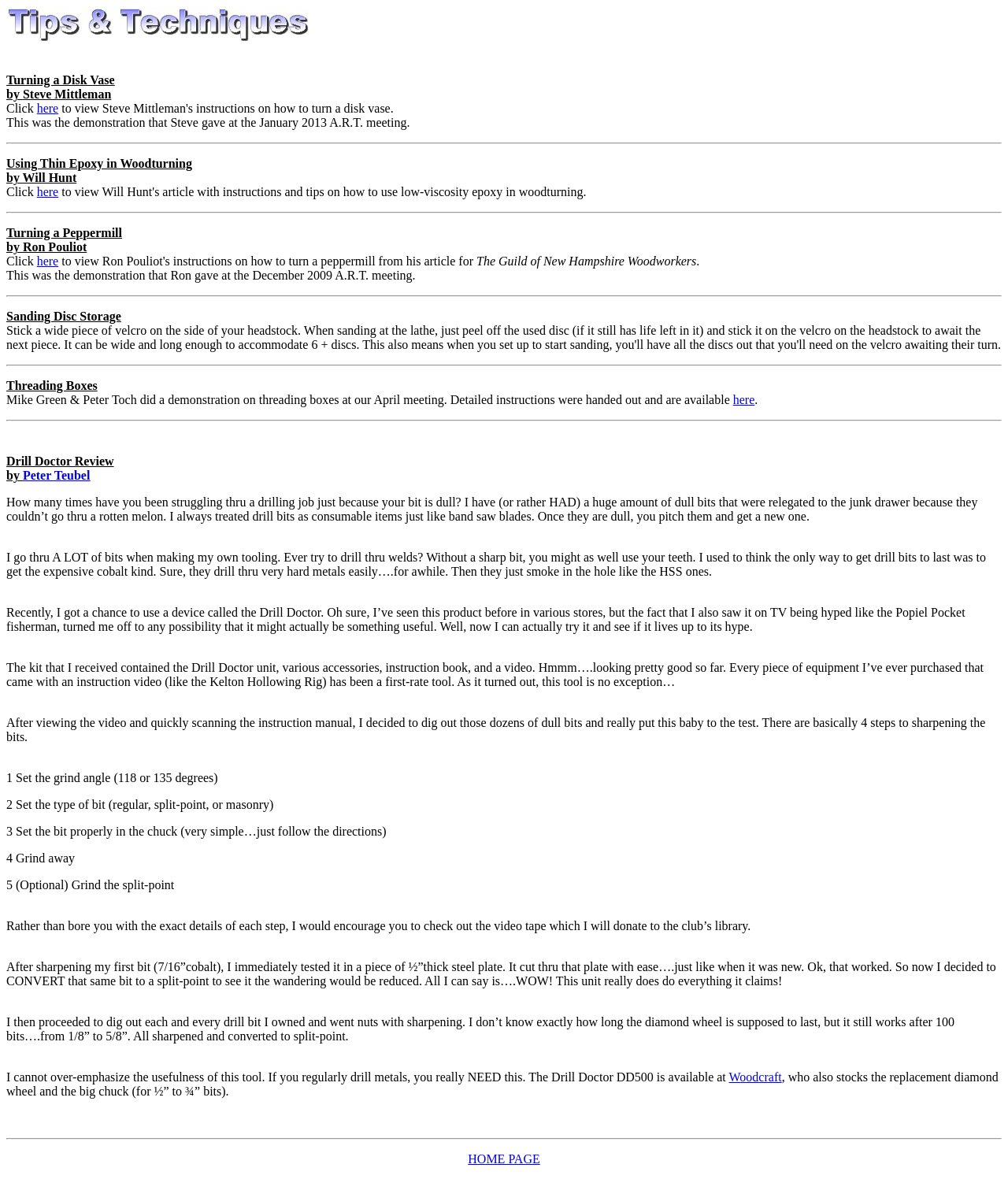Detail the various sections and features present on the webpage.

The webpage is about the Association of Revolutionary Turners (A.R.T.), a community of woodturners. At the top of the page, there is a small image, followed by a title "Turning a Disk Vase" by Steve Mittleman, with a "Click here" link next to it. Below this, there is a brief description of the demonstration Steve gave at the January 2013 A.R.T. meeting.

The page is divided into sections by horizontal separators. The next section features another title "Using Thin Epoxy in Woodturning" by Will Hunt, with a similar "Click here" link. This is followed by a section on "Turning a Peppermill" by Ron Pouliot, again with a "Click here" link.

The page then lists various demonstrations and articles, including "The Guild of New Hampshire Woodworkers", "Sanding Disc Storage", "Threading Boxes", and "Drill Doctor Review" by Peter Teubel. The "Drill Doctor Review" is a lengthy article that discusses the author's experience with the Drill Doctor tool, including its features, instructions, and effectiveness in sharpening drill bits.

At the bottom of the page, there is a link to the "HOME PAGE" of the A.R.T. website. Throughout the page, there are 14 horizontal separators, dividing the content into distinct sections. There are also 7 "Click here" links, which likely lead to more information or resources related to the topics mentioned.